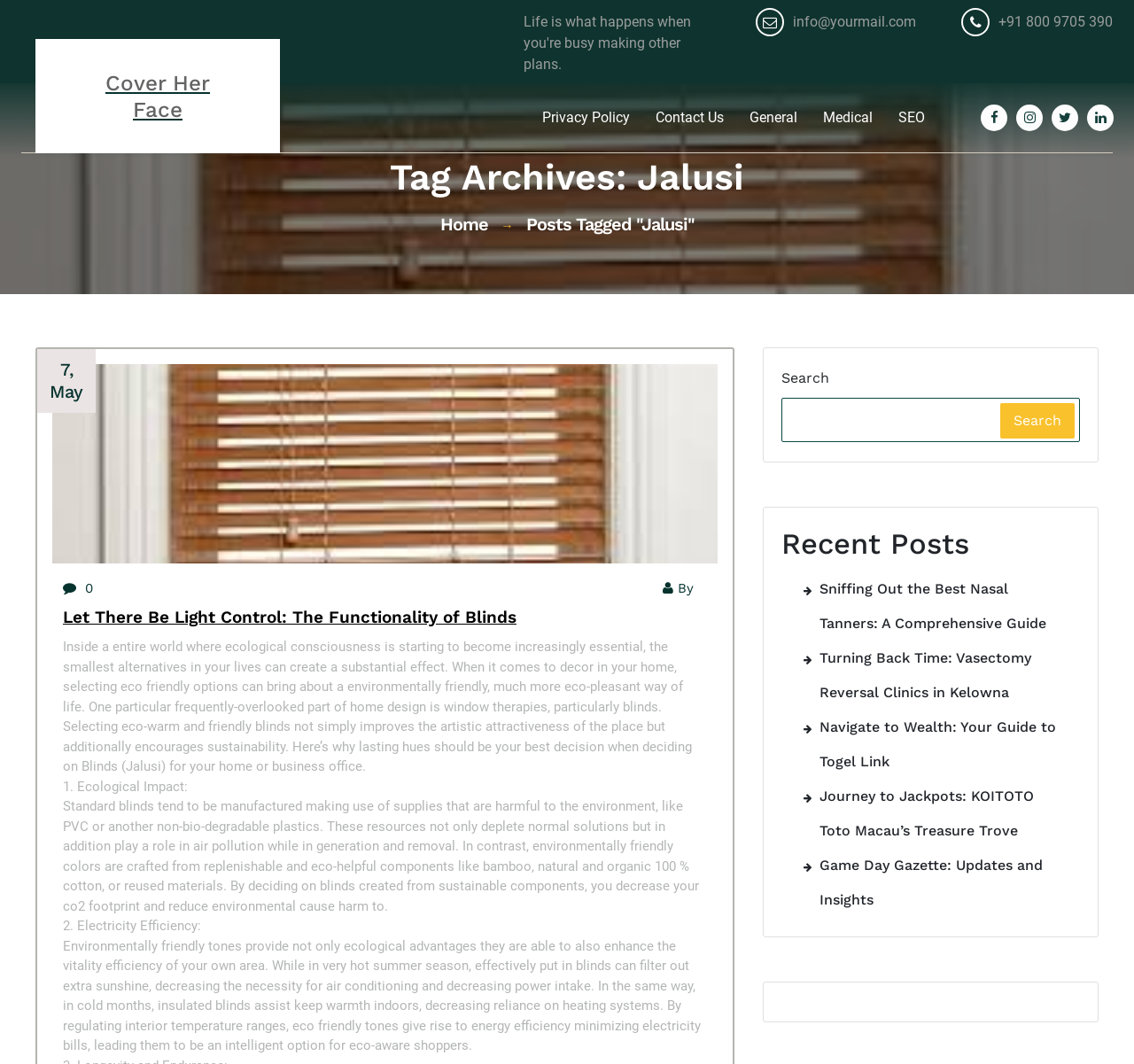Ascertain the bounding box coordinates for the UI element detailed here: "0". The coordinates should be provided as [left, top, right, bottom] with each value being a float between 0 and 1.

[0.055, 0.546, 0.094, 0.561]